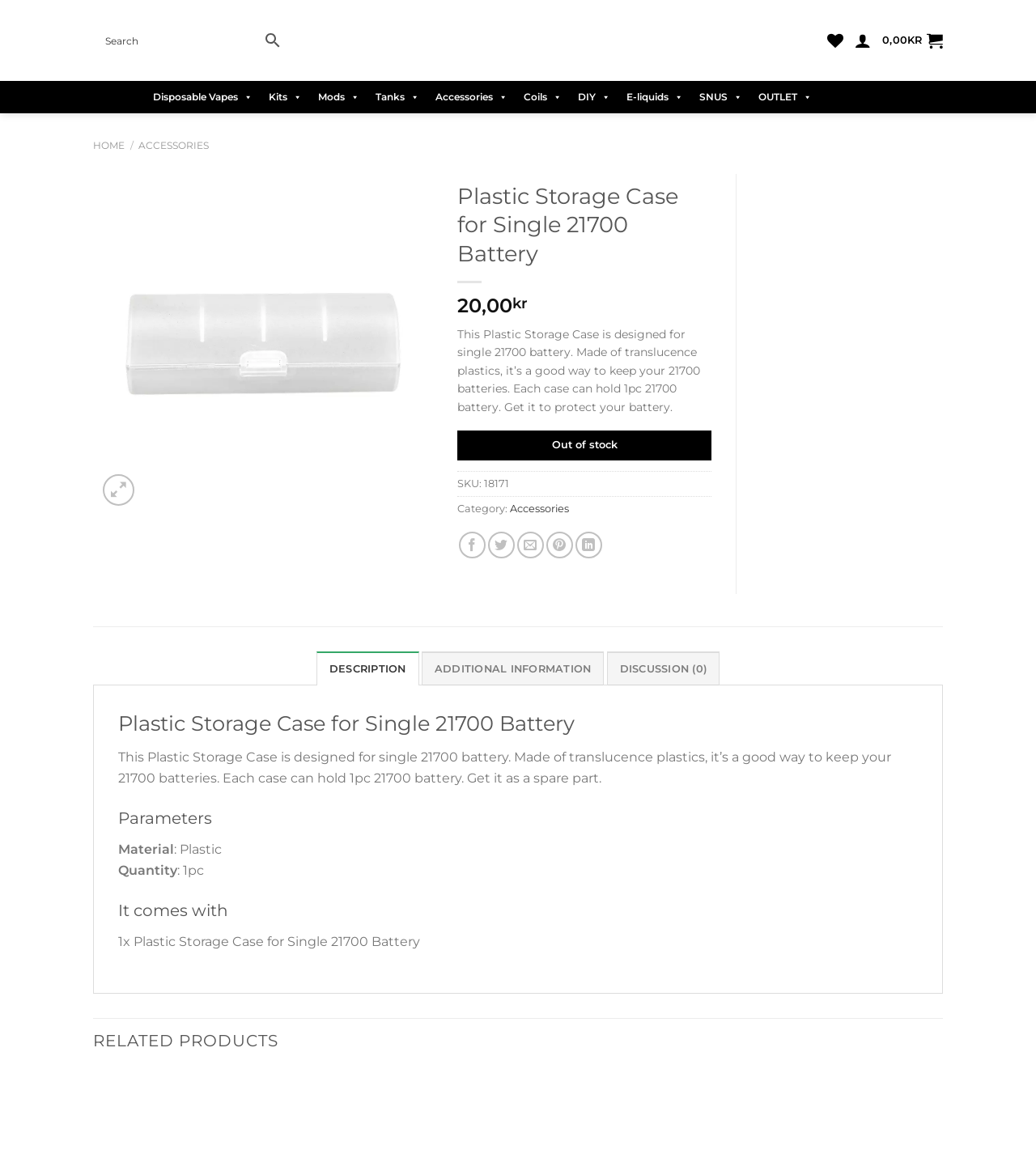Analyze the image and provide a detailed answer to the question: What is the material of the Plastic Storage Case?

I found the material of the Plastic Storage Case by looking at the 'Parameters' section, where it says 'Material: Plastic'.